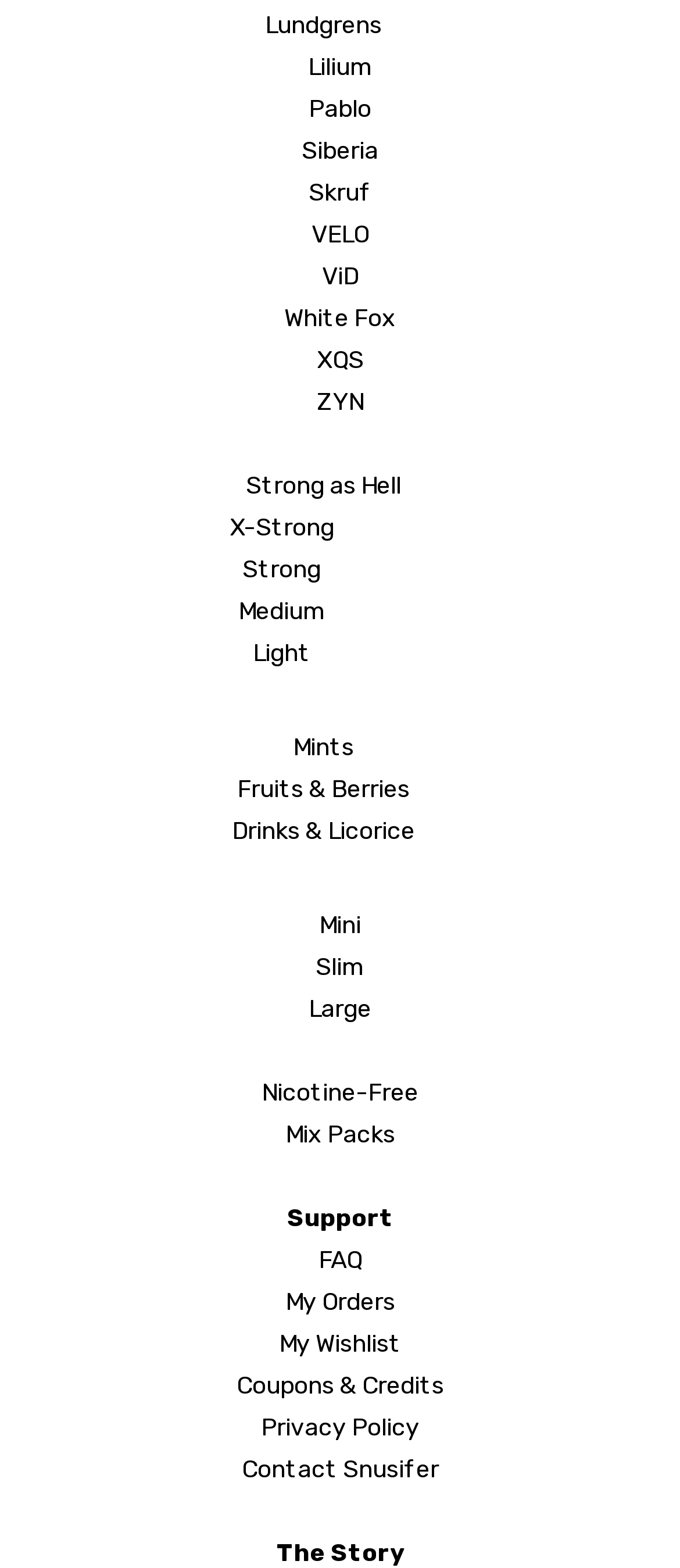What is the name of the first link on the webpage?
Answer with a single word or phrase, using the screenshot for reference.

Lundgrens